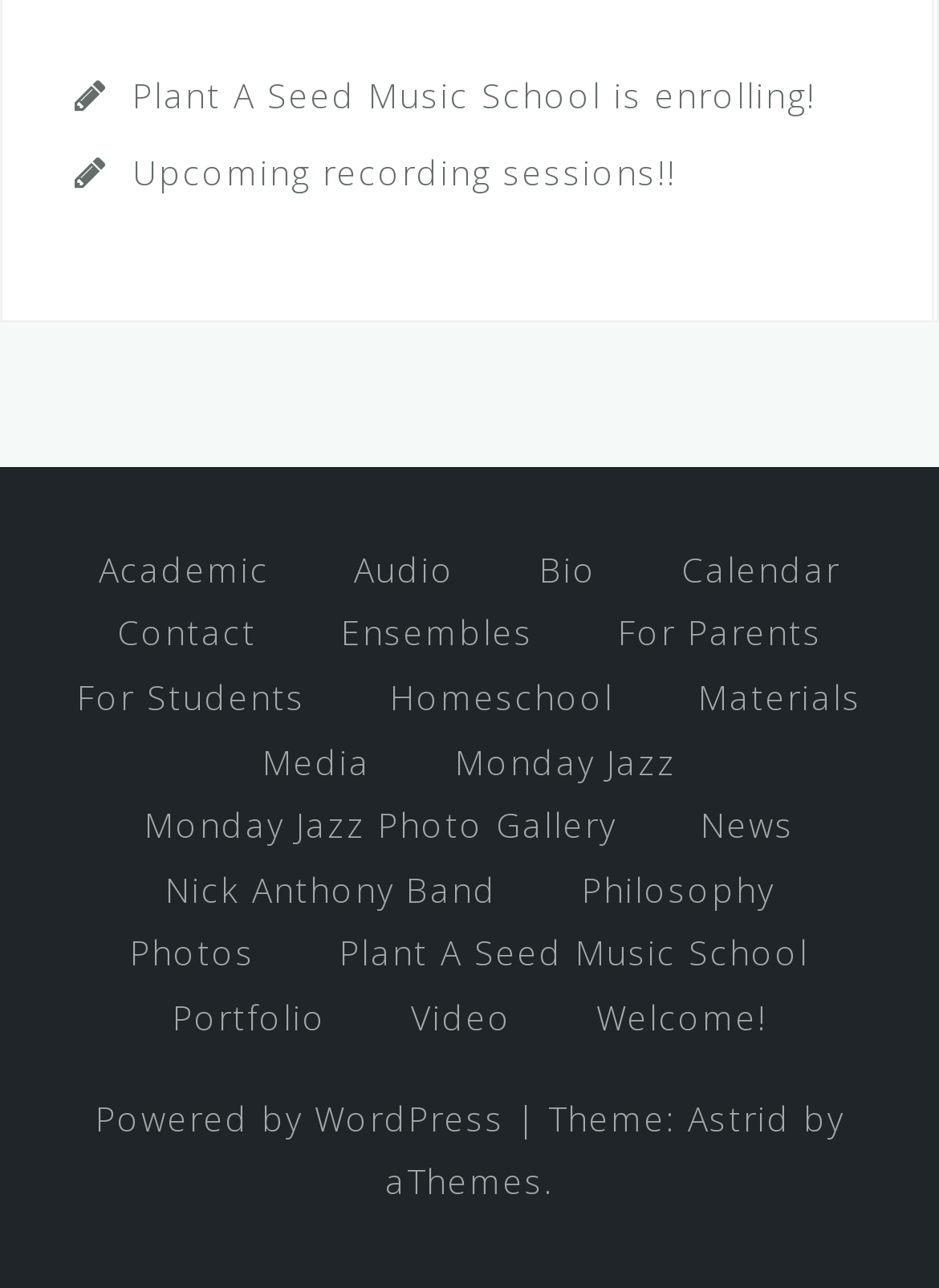Bounding box coordinates should be in the format (top-left x, top-left y, bottom-right x, bottom-right y) and all values should be floating point numbers between 0 and 1. Determine the bounding box coordinate for the UI element described as: Materials

[0.744, 0.523, 0.918, 0.559]